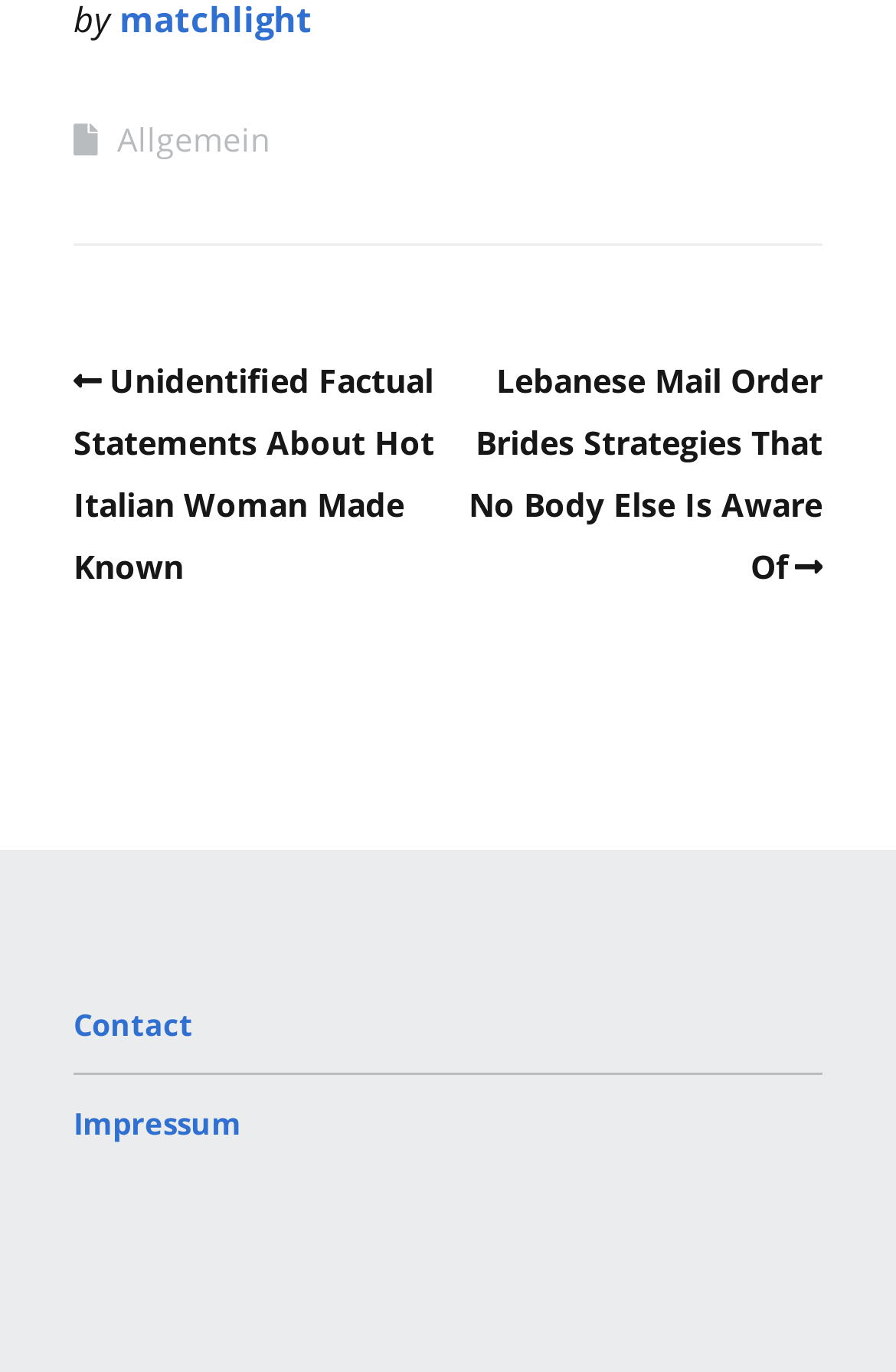Please determine the bounding box coordinates, formatted as (top-left x, top-left y, bottom-right x, bottom-right y), with all values as floating point numbers between 0 and 1. Identify the bounding box of the region described as: Impressum

[0.082, 0.804, 0.269, 0.834]